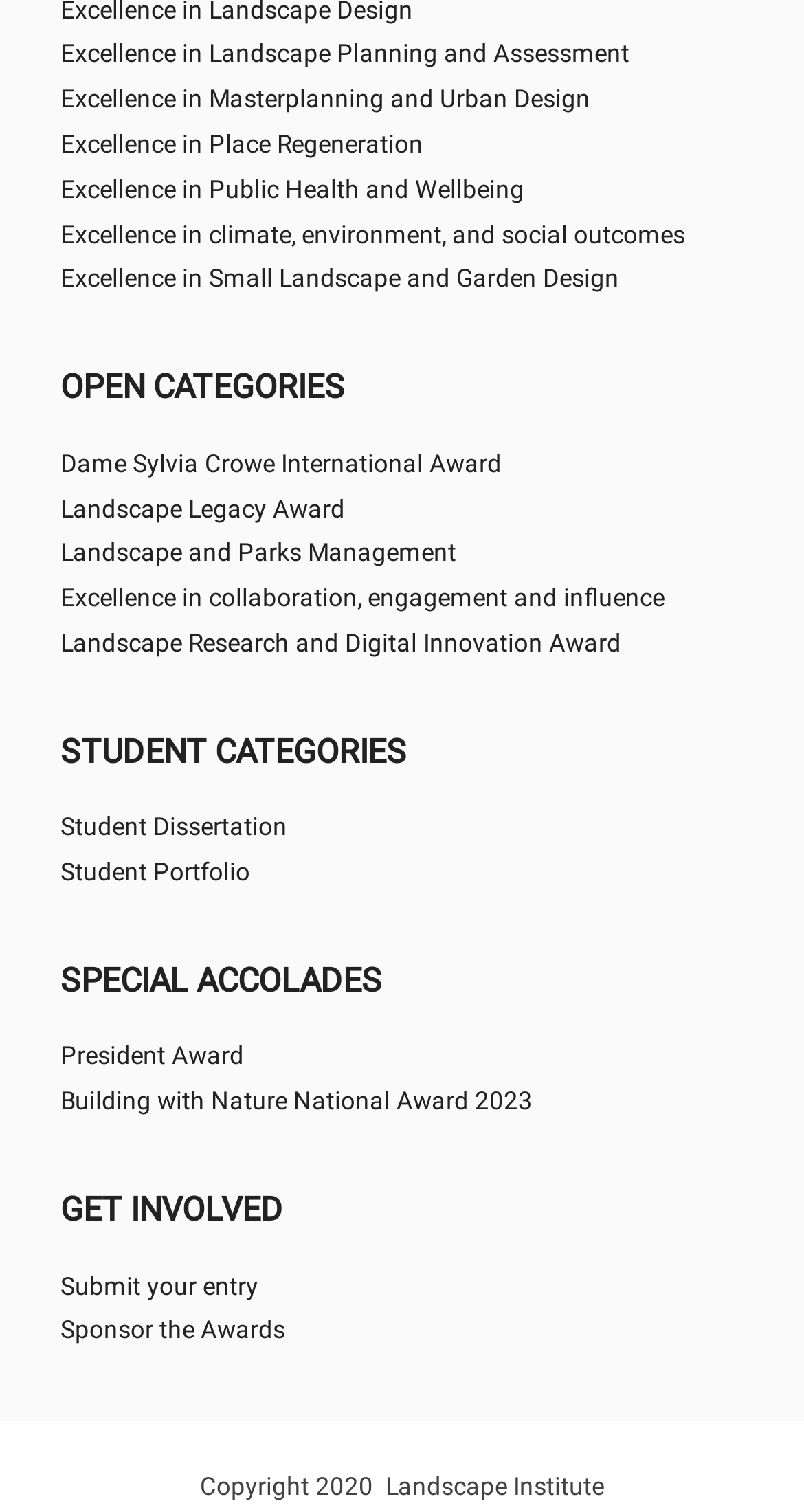Provide a brief response to the question using a single word or phrase: 
What are the categories of awards?

Open, Student, Special Accolades